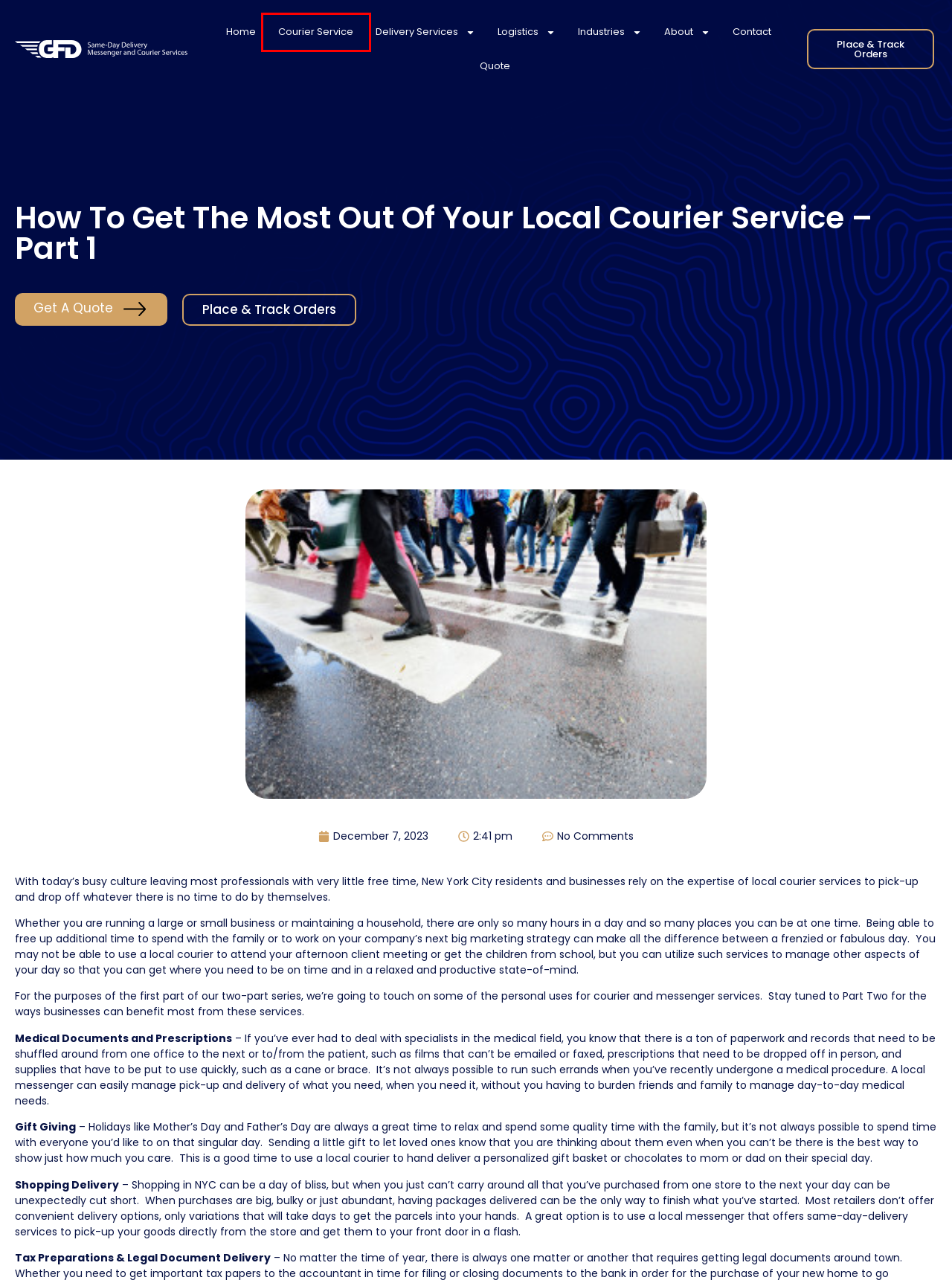You have received a screenshot of a webpage with a red bounding box indicating a UI element. Please determine the most fitting webpage description that matches the new webpage after clicking on the indicated element. The choices are:
A. Delivery Services New York City & Brooklyn | GFD Courier
B. ConnectWeb by SCS - Login
C. December 7, 2023 - gfdcourier
D. Same Day Messenger Service NYC by GFD Courier
E. About GFD Courier Services In New York City
F. Contact GFD Courier in New York City
G. New York City Courier Delivery Services by GFD Courier
H. Get a Quote from GFD Courier NYC

G